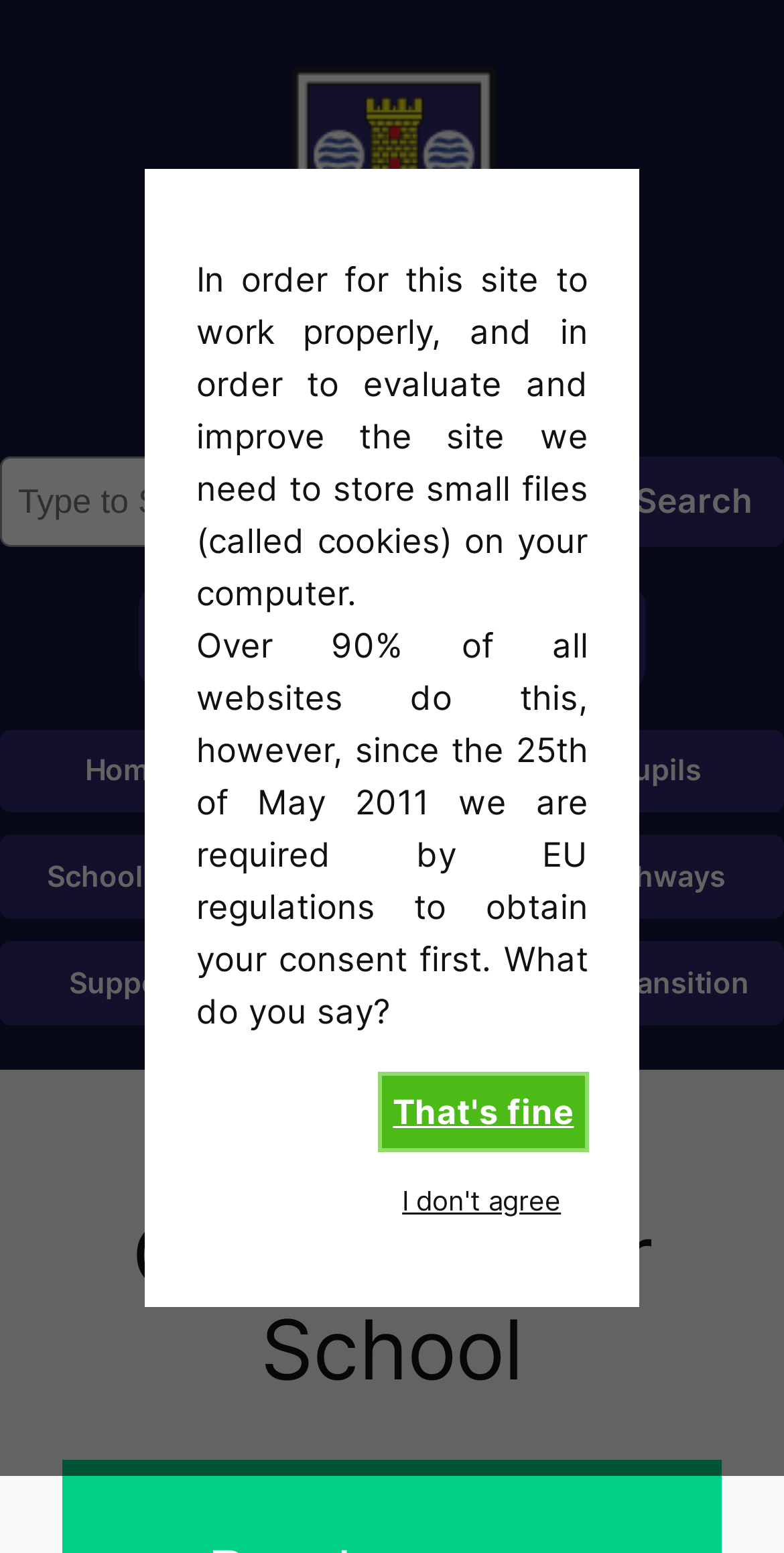Please mark the bounding box coordinates of the area that should be clicked to carry out the instruction: "contact us".

[0.34, 0.635, 0.66, 0.689]